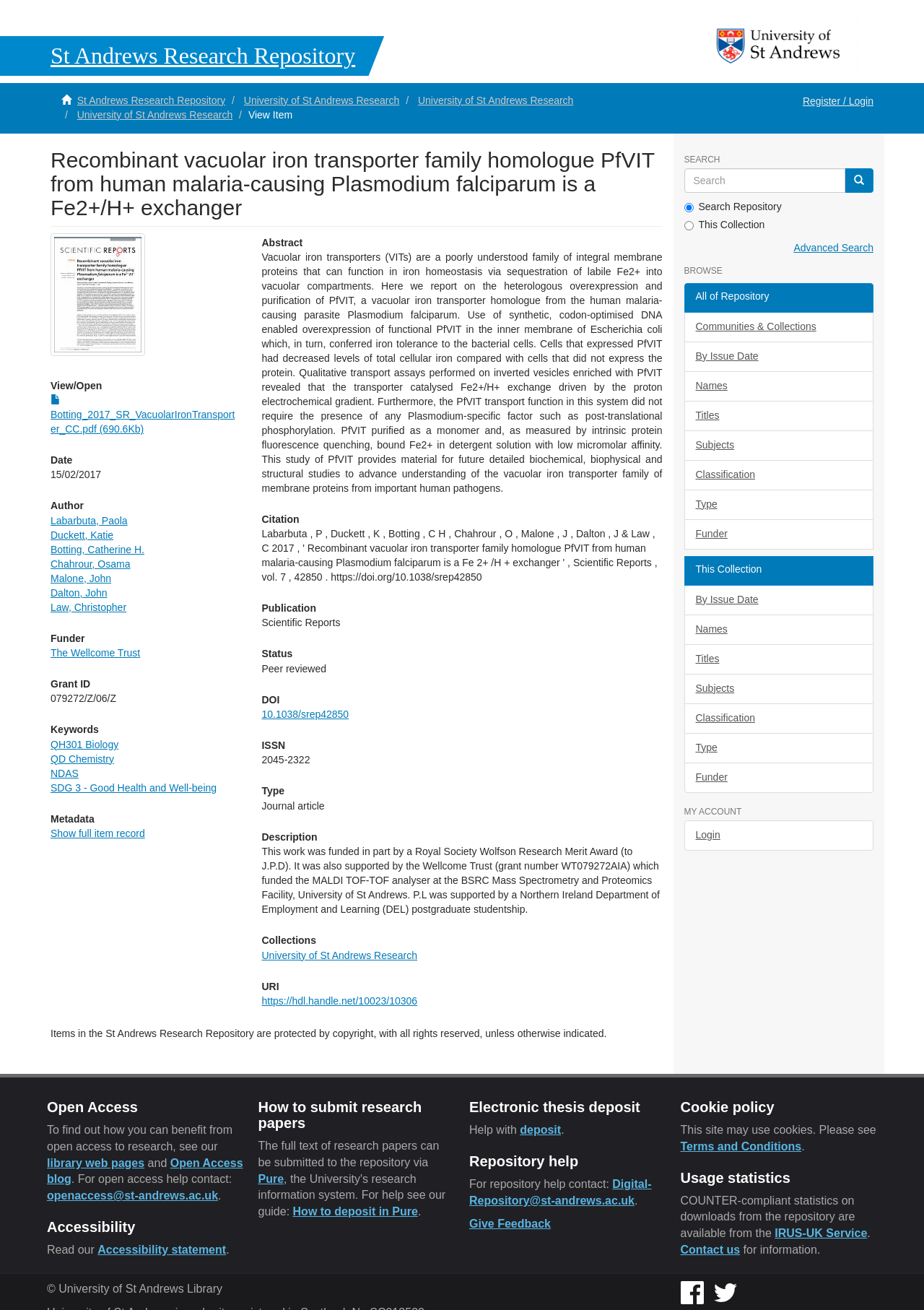Locate the bounding box coordinates of the clickable area needed to fulfill the instruction: "Browse by issue date".

[0.74, 0.238, 0.945, 0.261]